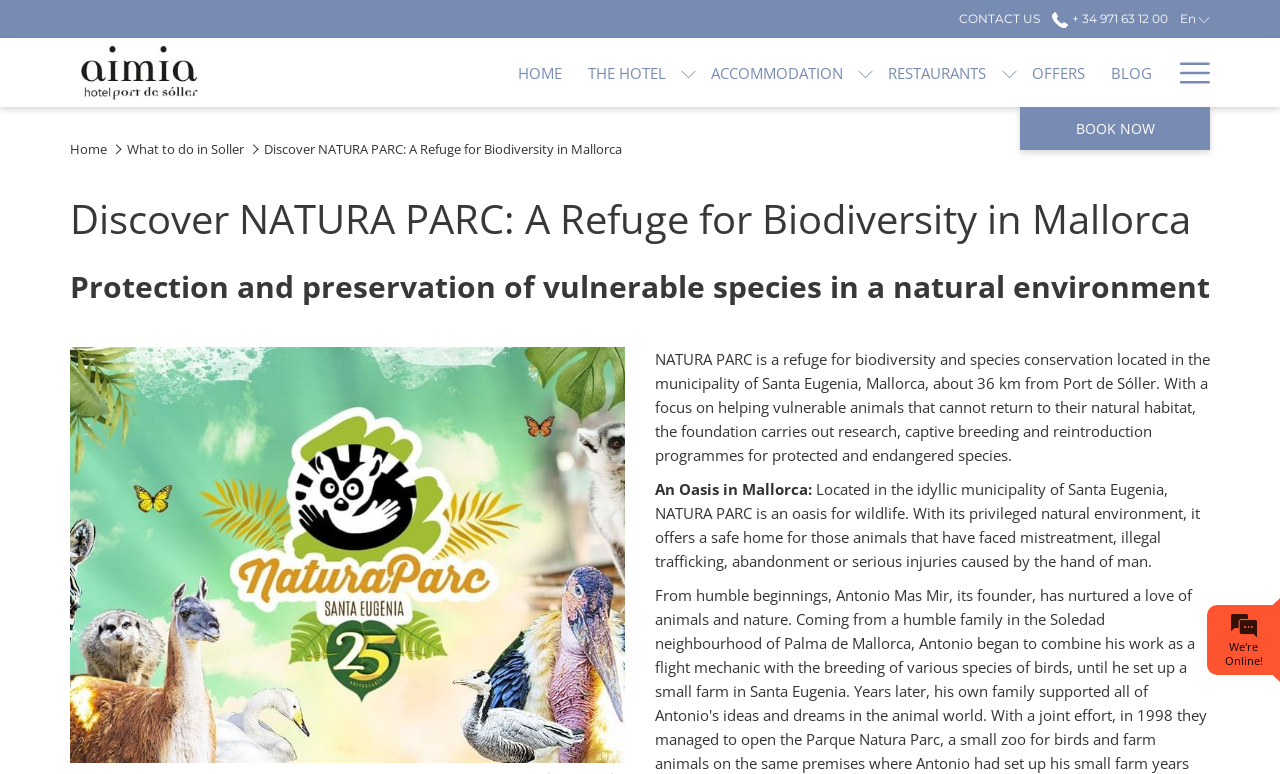Please specify the bounding box coordinates in the format (top-left x, top-left y, bottom-right x, bottom-right y), with values ranging from 0 to 1. Identify the bounding box for the UI component described as follows: More linkMenu

[0.91, 0.049, 0.945, 0.138]